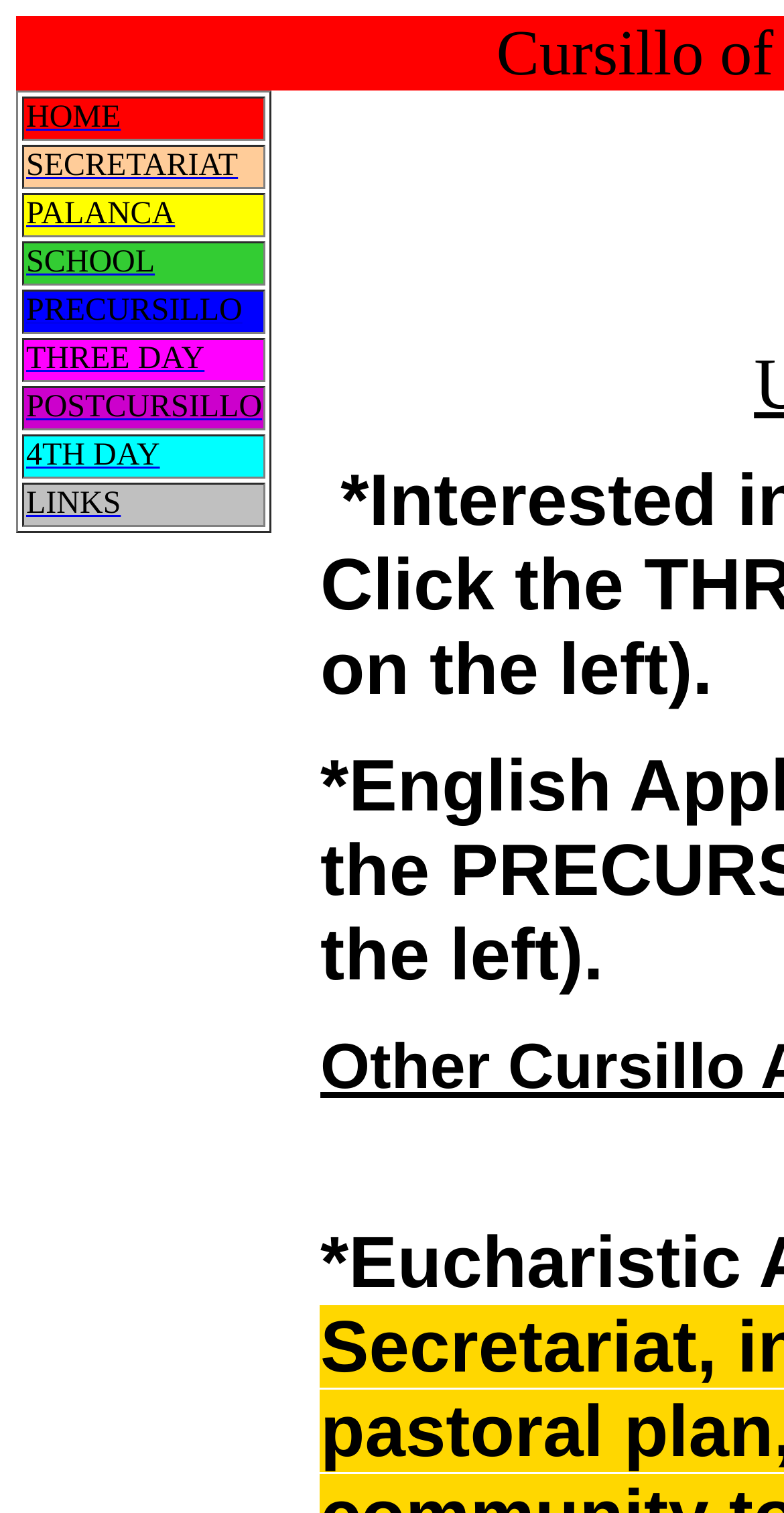Please determine the bounding box of the UI element that matches this description: SCHOOL. The coordinates should be given as (top-left x, top-left y, bottom-right x, bottom-right y), with all values between 0 and 1.

[0.033, 0.162, 0.197, 0.185]